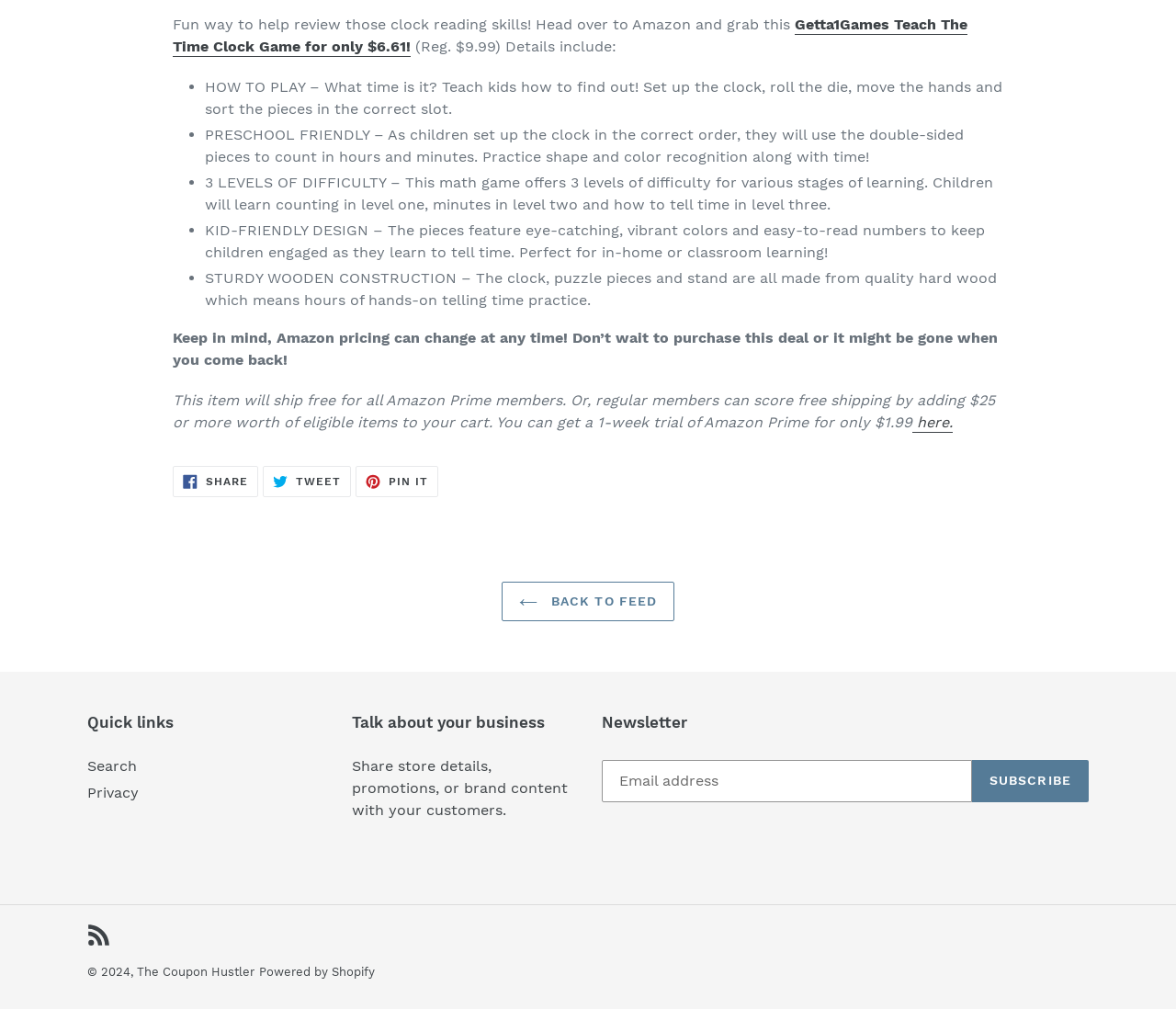Locate the bounding box for the described UI element: "Powered by Shopify". Ensure the coordinates are four float numbers between 0 and 1, formatted as [left, top, right, bottom].

[0.22, 0.957, 0.319, 0.97]